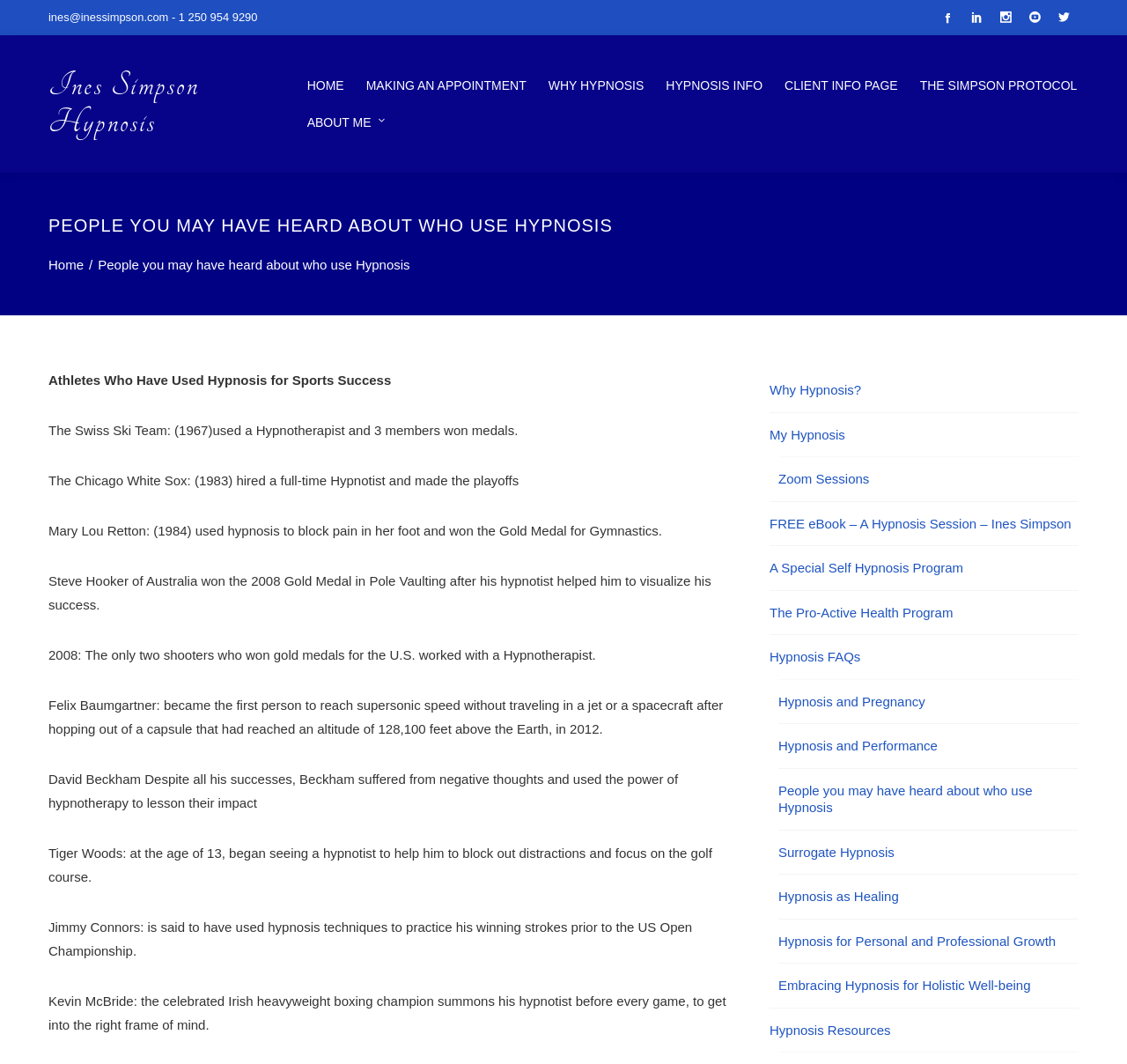Identify the bounding box coordinates for the UI element mentioned here: "Why Hypnosis?". Provide the coordinates as four float values between 0 and 1, i.e., [left, top, right, bottom].

[0.683, 0.36, 0.764, 0.374]